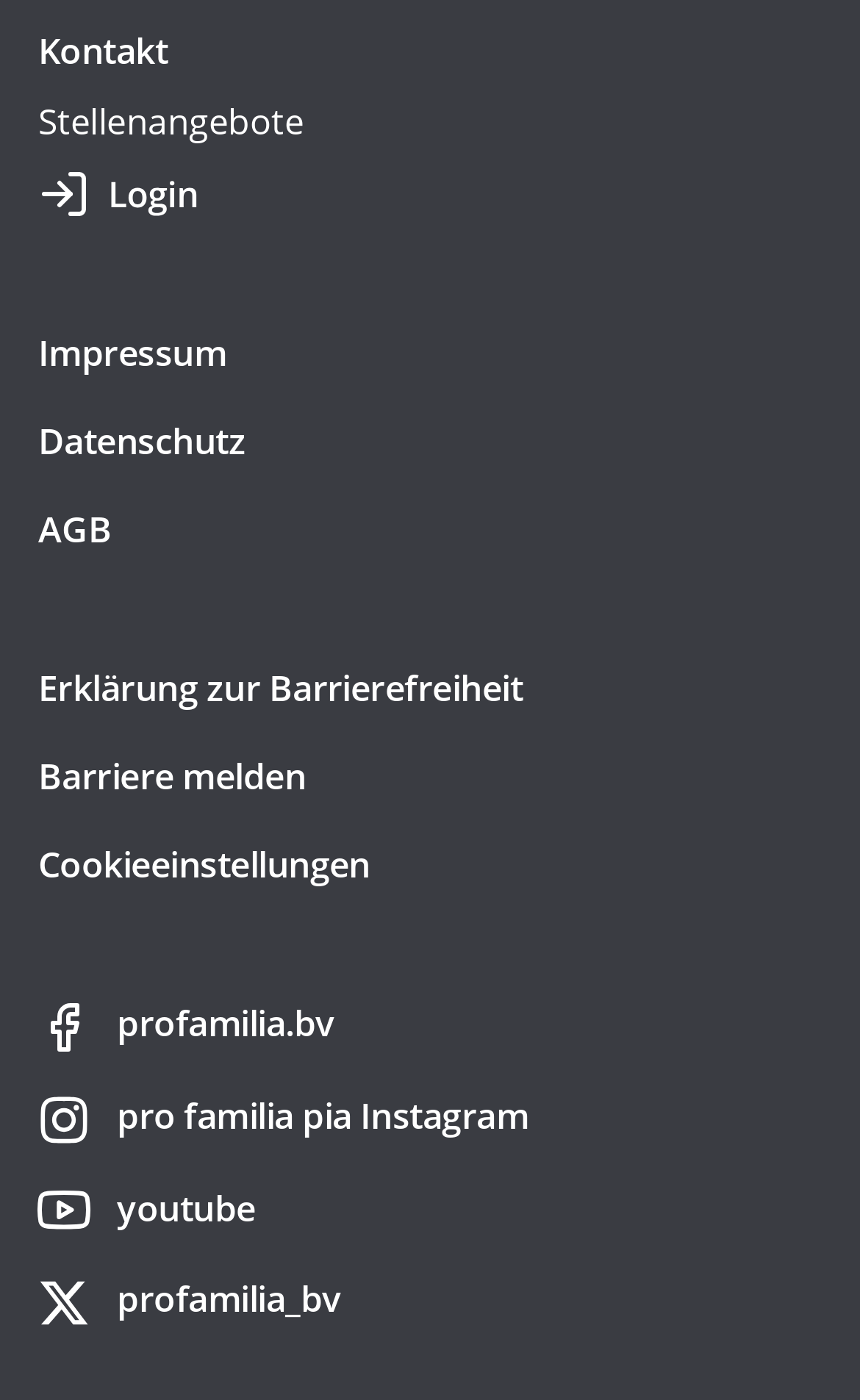Please mark the bounding box coordinates of the area that should be clicked to carry out the instruction: "Visit Impressum".

[0.044, 0.221, 0.904, 0.284]